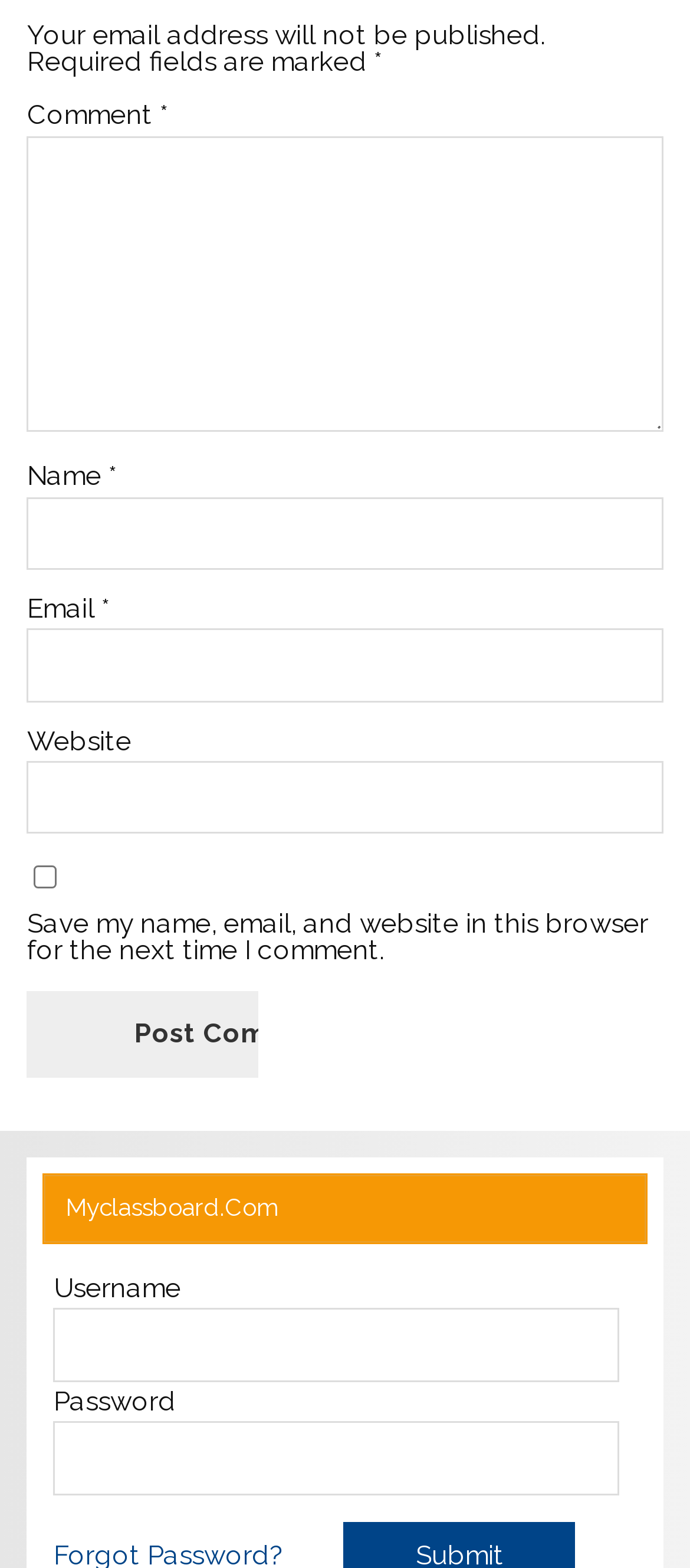Answer the question briefly using a single word or phrase: 
Is the Website field required in the comment section?

No